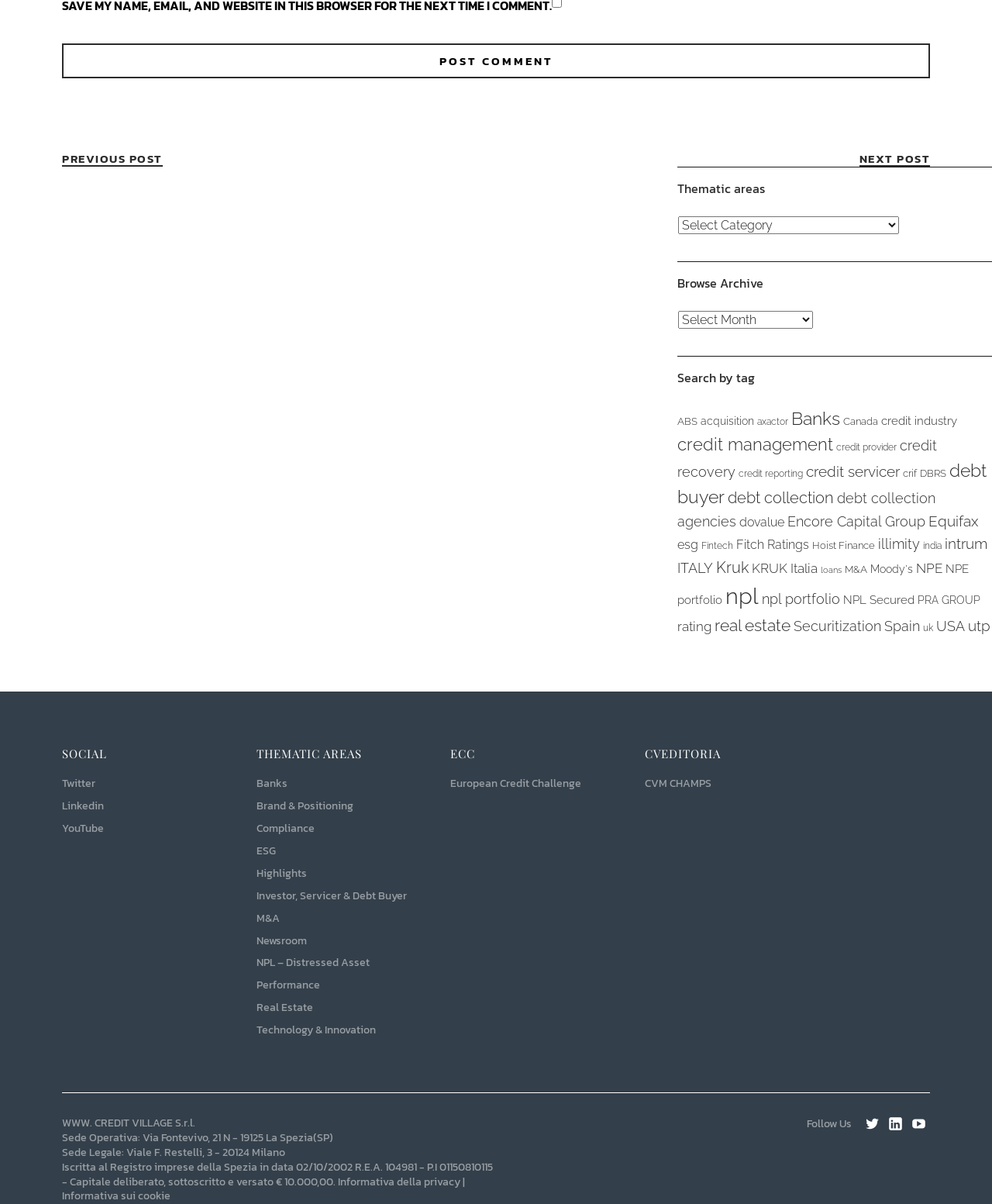Please answer the following question using a single word or phrase: How many social media links are there?

3